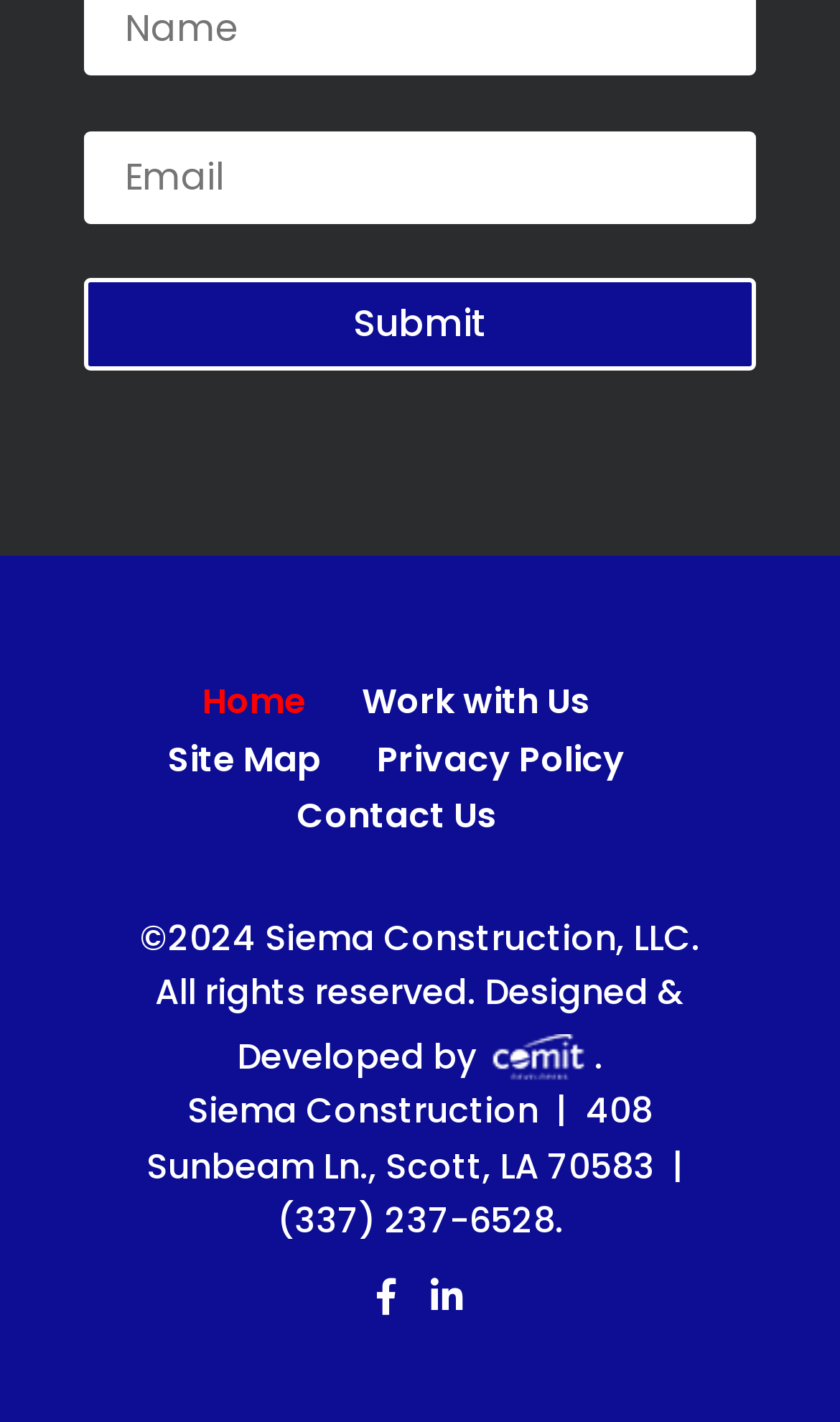Could you locate the bounding box coordinates for the section that should be clicked to accomplish this task: "Contact Us".

[0.353, 0.556, 0.591, 0.591]